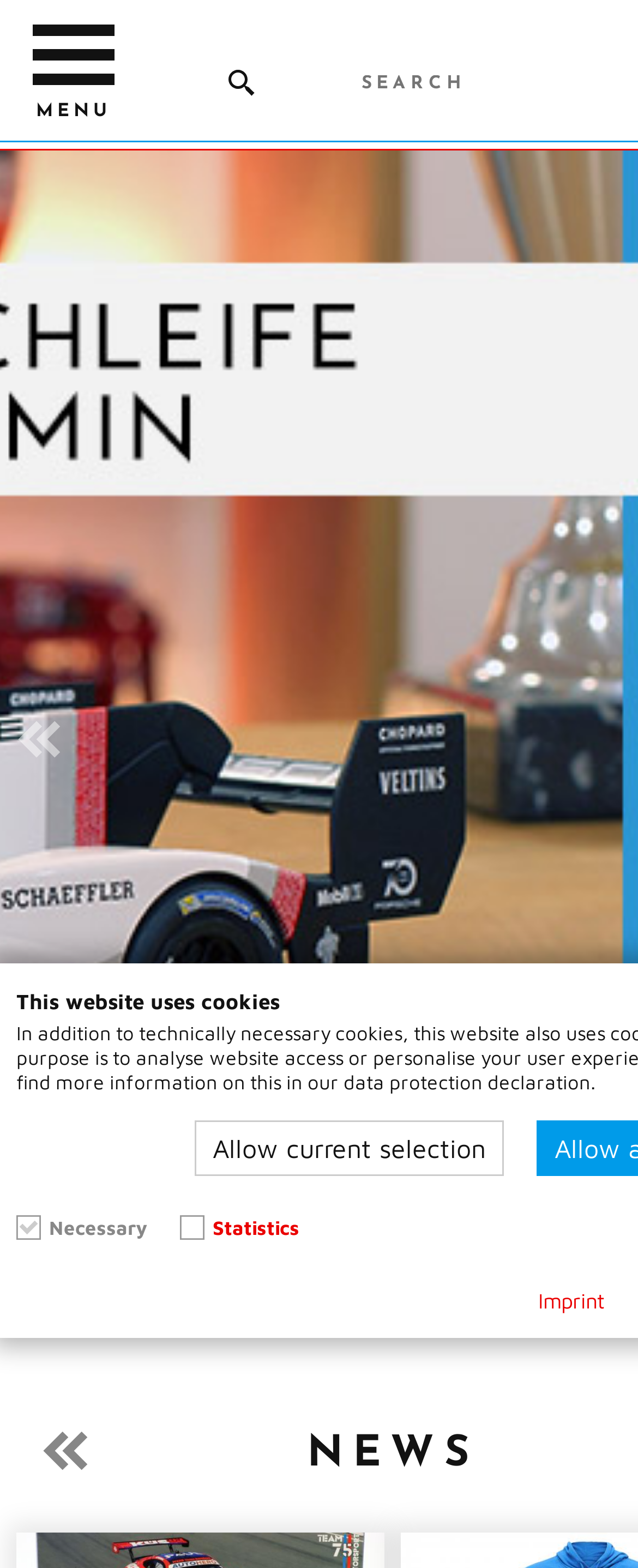Ascertain the bounding box coordinates for the UI element detailed here: "Necessary". The coordinates should be provided as [left, top, right, bottom] with each value being a float between 0 and 1.

[0.026, 0.775, 0.231, 0.791]